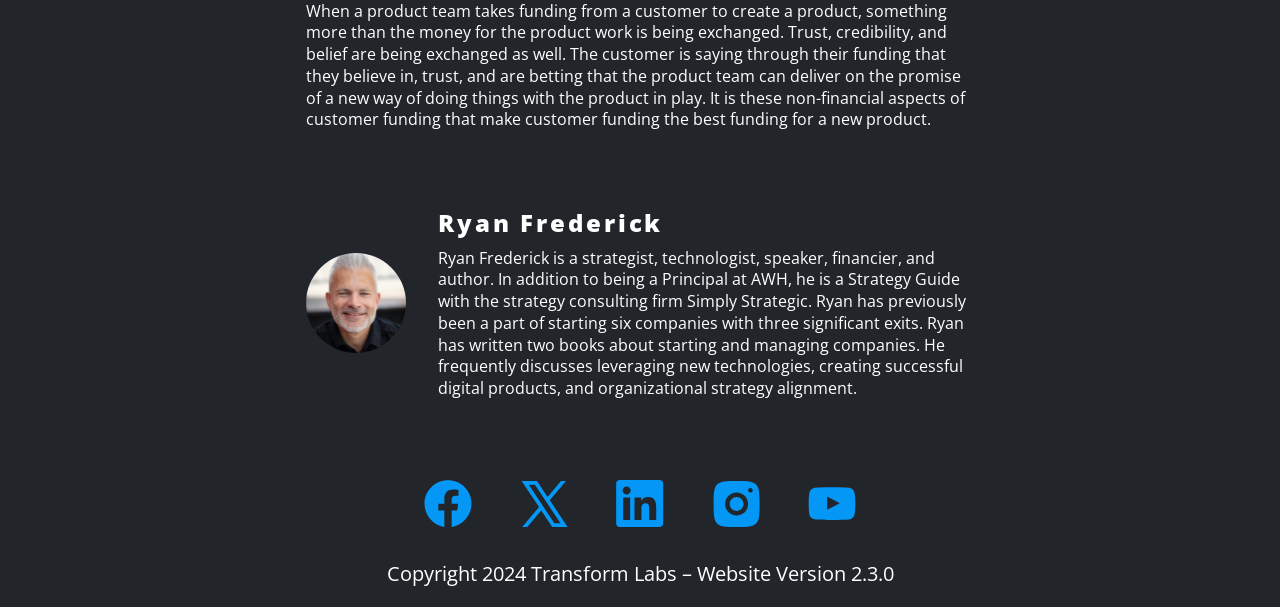Using the information in the image, could you please answer the following question in detail:
How many books has Ryan Frederick written?

The StaticText element states that Ryan Frederick has written two books about starting and managing companies.